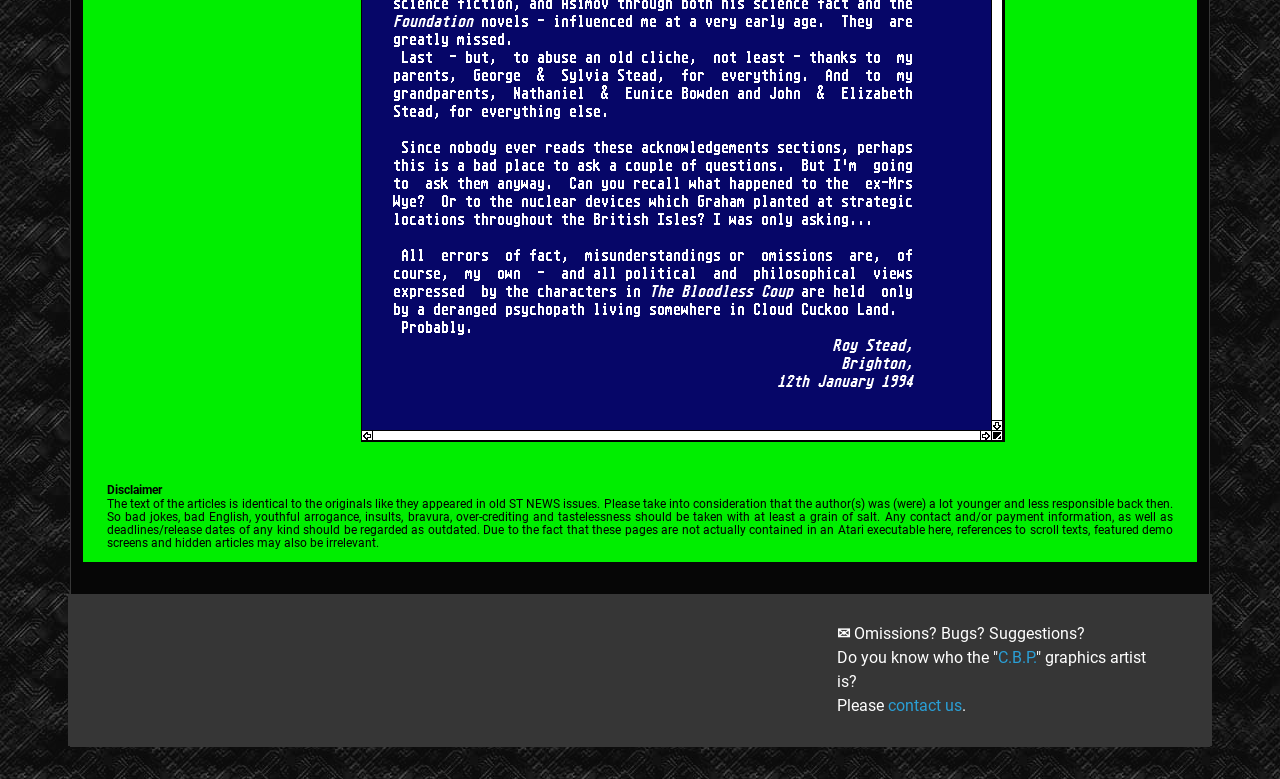For the given element description C.B.P., determine the bounding box coordinates of the UI element. The coordinates should follow the format (top-left x, top-left y, bottom-right x, bottom-right y) and be within the range of 0 to 1.

[0.78, 0.832, 0.809, 0.857]